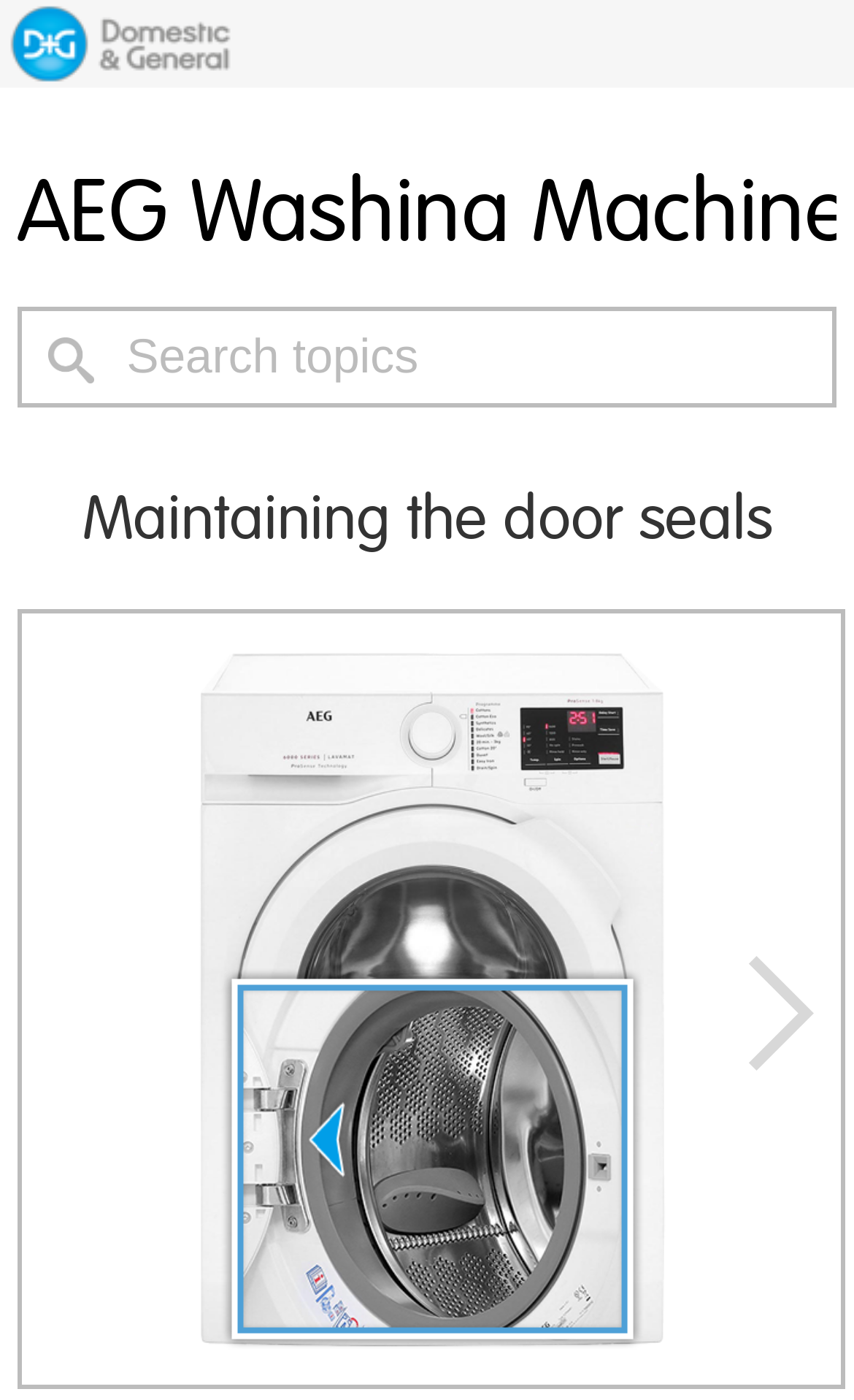Can you extract the primary headline text from the webpage?

AEG Washing Machines